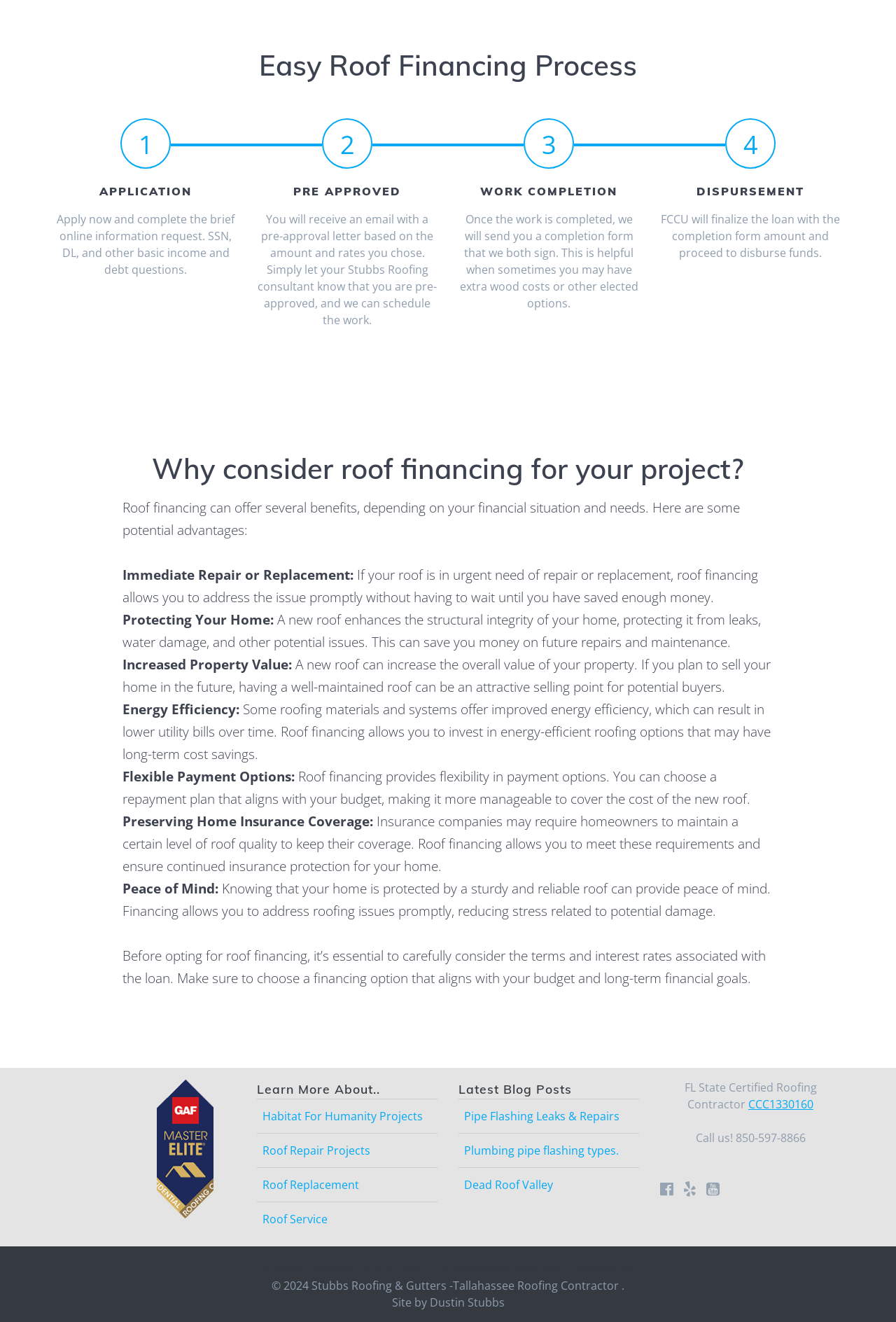How many links are available under 'Learn More About..'?
Provide a detailed and extensive answer to the question.

Under the heading 'Learn More About..', there are four links available: 'Habitat For Humanity Projects', 'Roof Repair Projects', 'Roof Replacement', and 'Roof Service'.